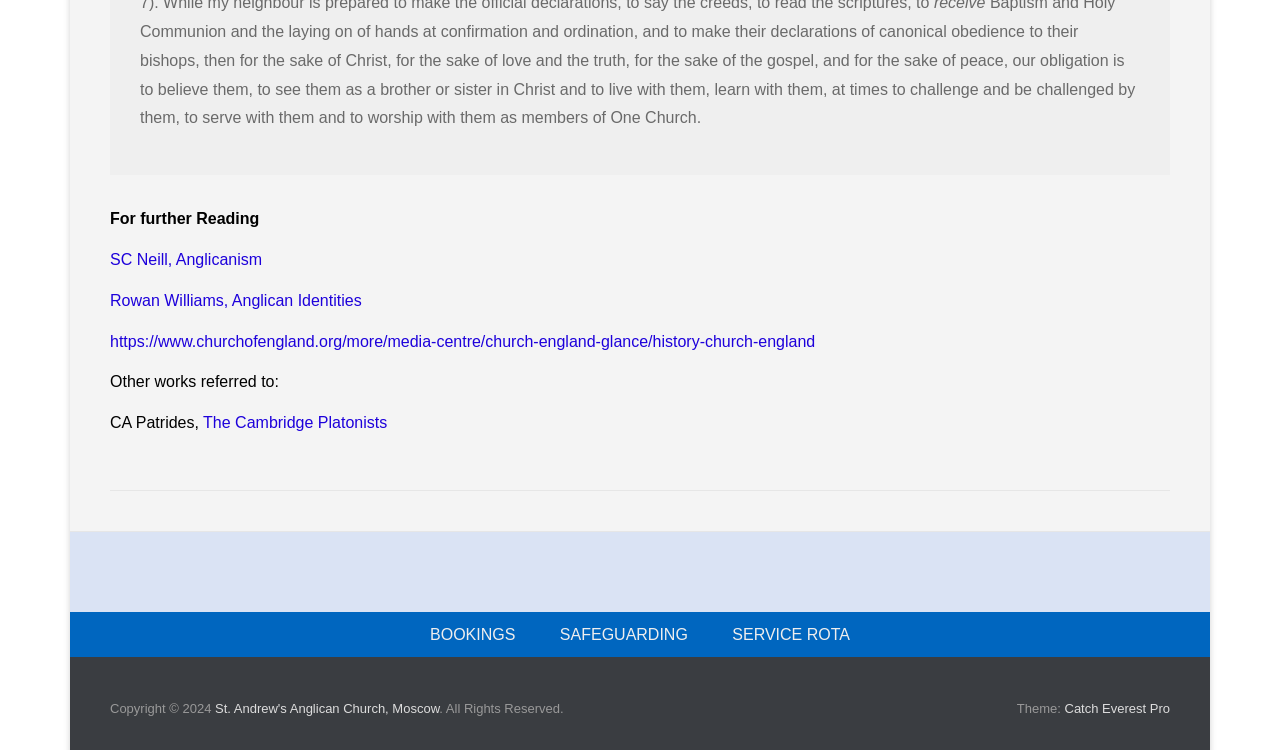Can you find the bounding box coordinates for the UI element given this description: "St. Andrew's Anglican Church, Moscow"? Provide the coordinates as four float numbers between 0 and 1: [left, top, right, bottom].

[0.168, 0.935, 0.343, 0.955]